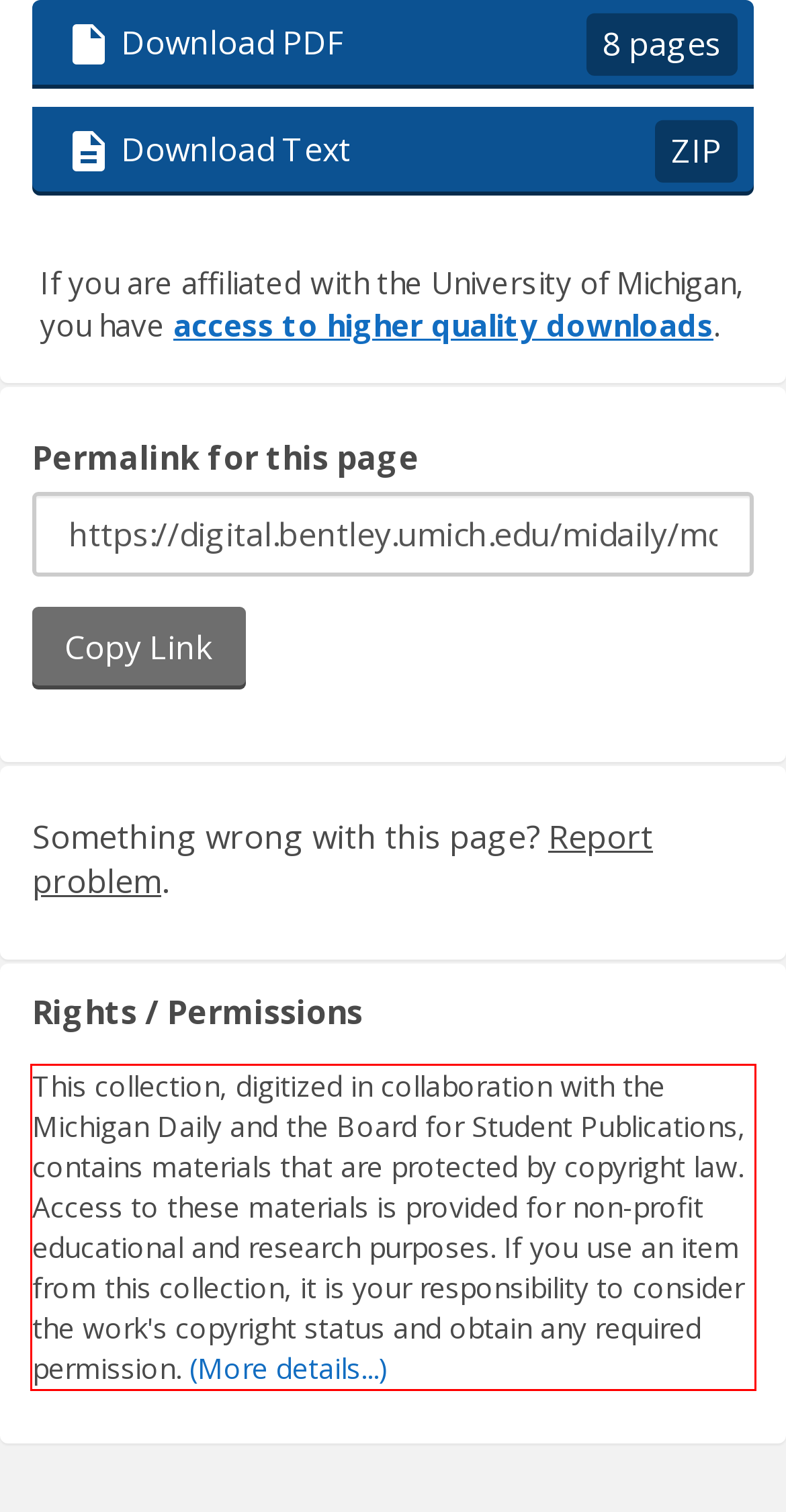With the given screenshot of a webpage, locate the red rectangle bounding box and extract the text content using OCR.

This collection, digitized in collaboration with the Michigan Daily and the Board for Student Publications, contains materials that are protected by copyright law. Access to these materials is provided for non-profit educational and research purposes. If you use an item from this collection, it is your responsibility to consider the work's copyright status and obtain any required permission. (More details...)